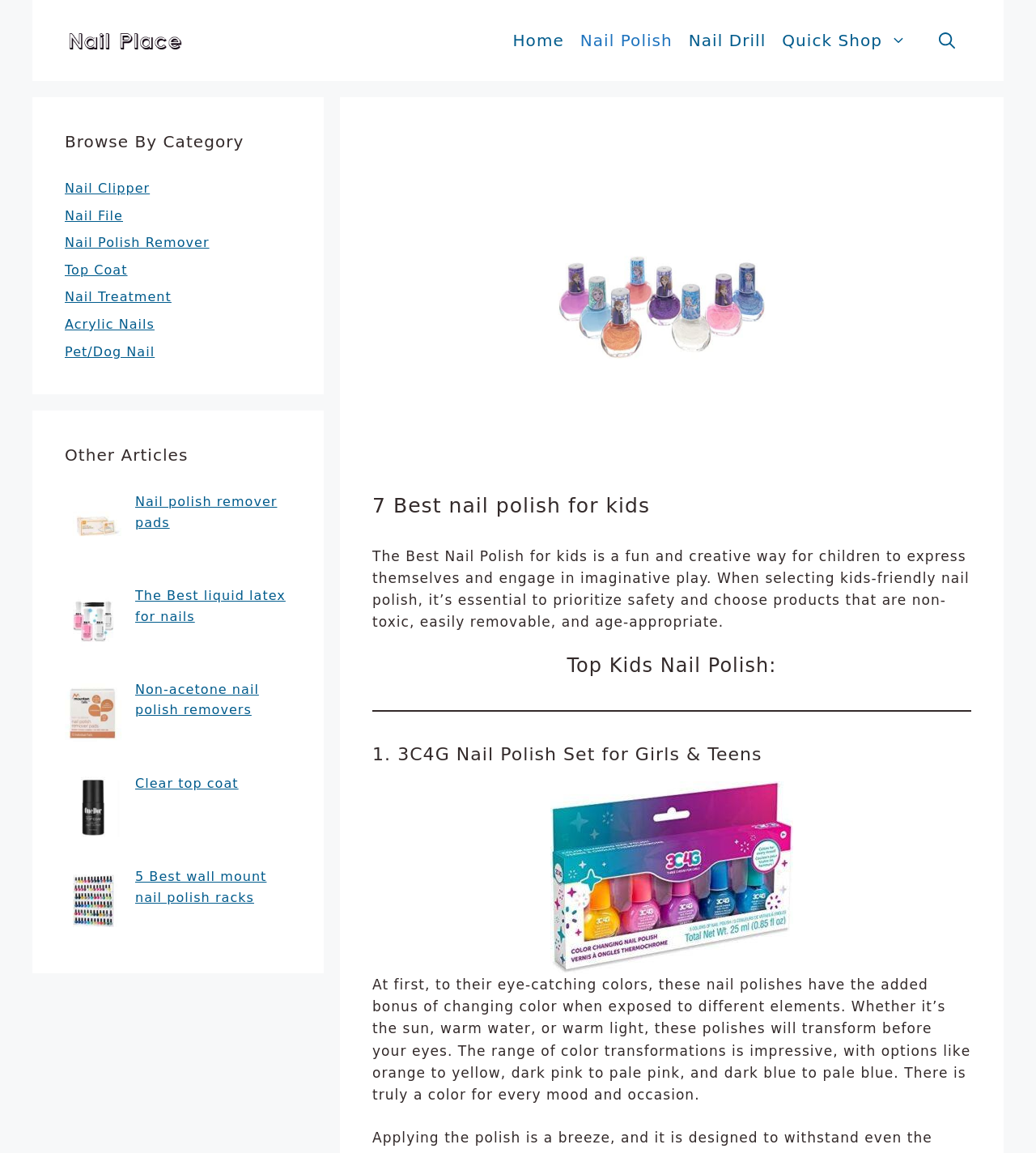Refer to the screenshot and give an in-depth answer to this question: What is the main topic of this webpage?

Based on the webpage's content, including the heading '7 Best nail polish for kids' and the descriptions of various nail polish products, it is clear that the main topic of this webpage is nail polish for kids.